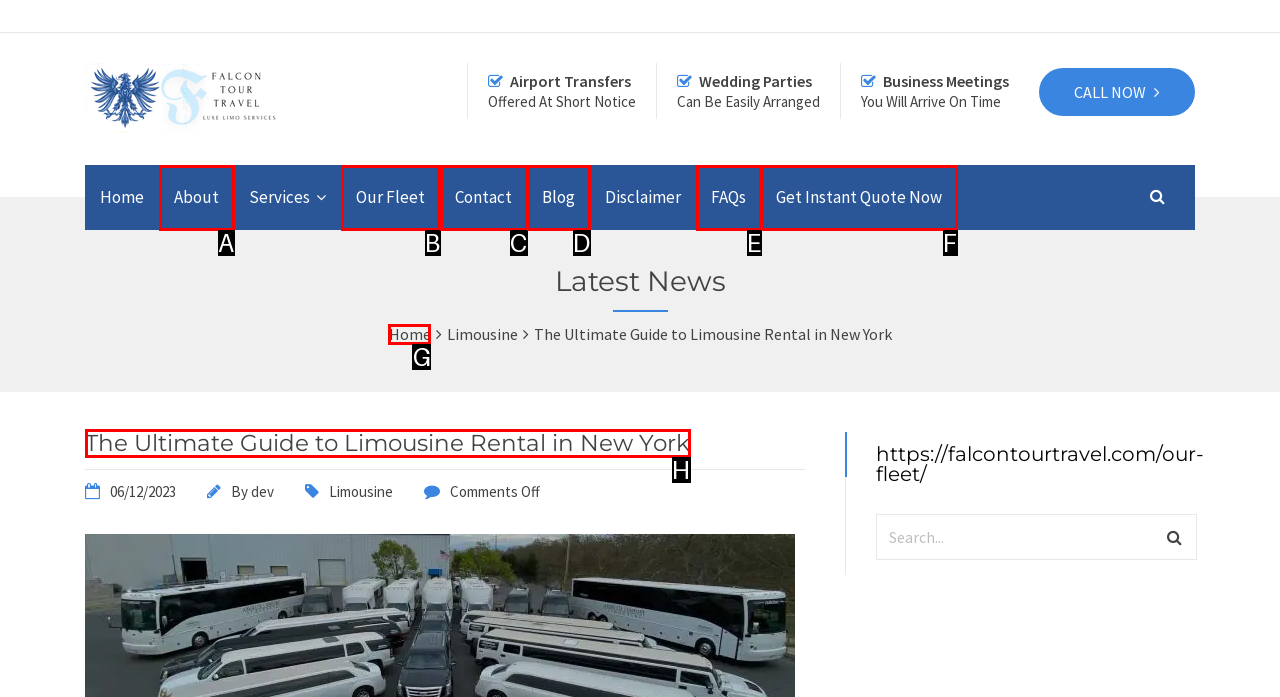Identify the HTML element that corresponds to the description: Our Fleet
Provide the letter of the matching option from the given choices directly.

B